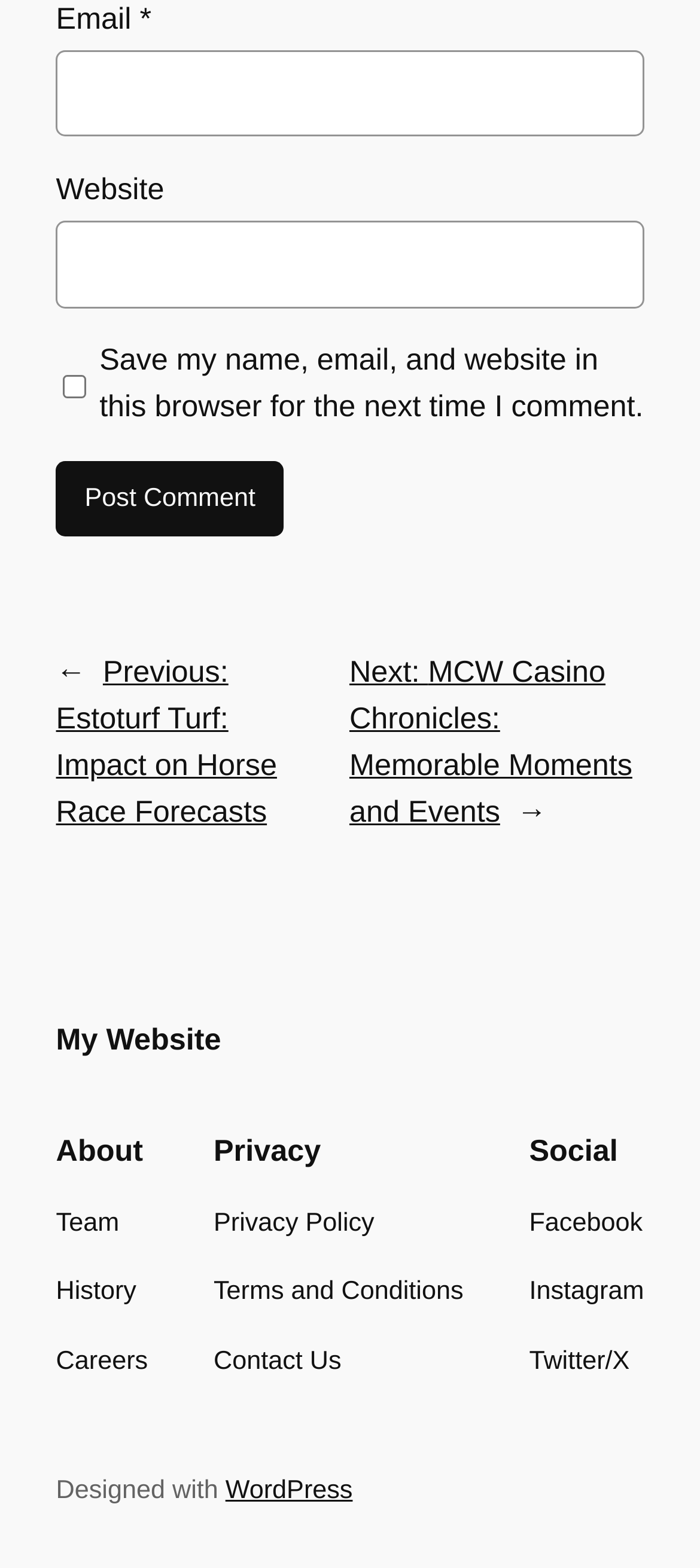Please determine the bounding box coordinates of the element to click on in order to accomplish the following task: "Enter email address". Ensure the coordinates are four float numbers ranging from 0 to 1, i.e., [left, top, right, bottom].

[0.08, 0.032, 0.92, 0.087]